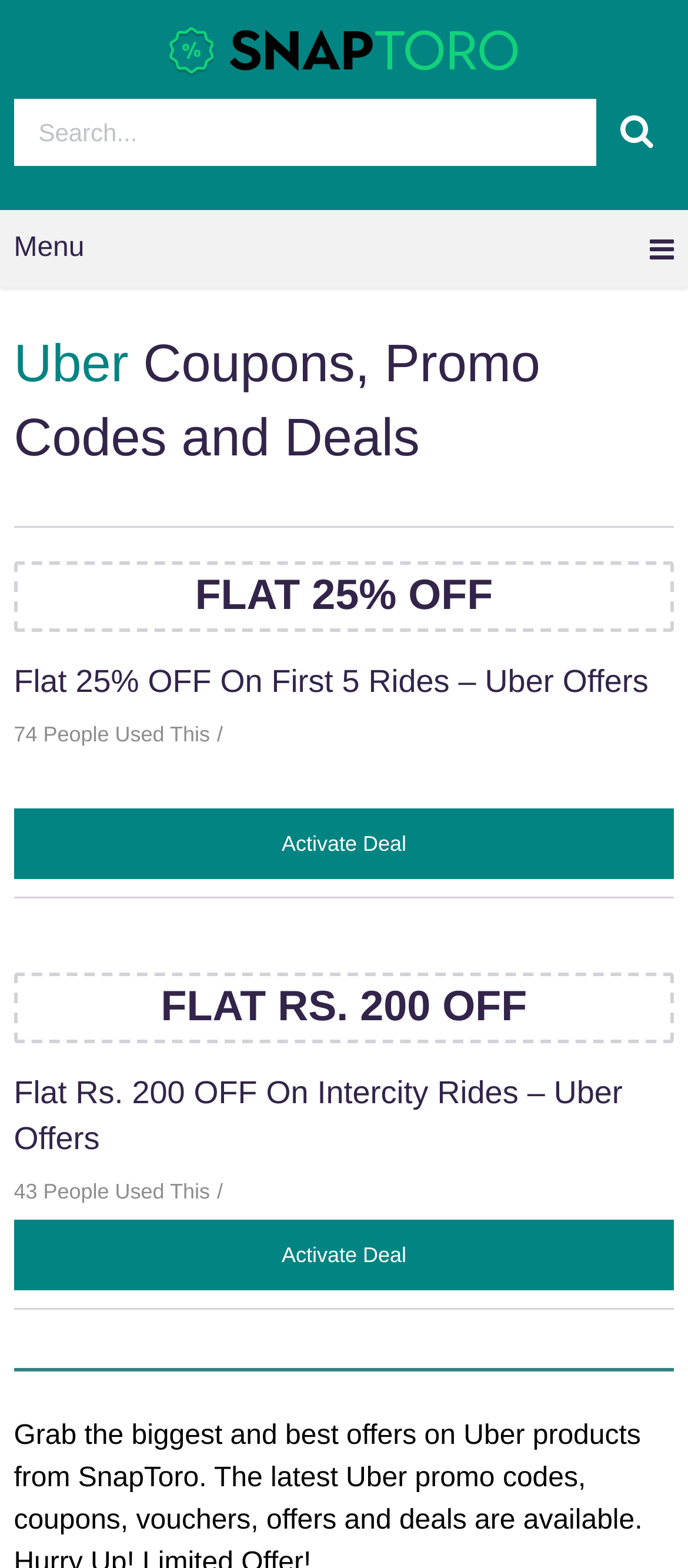How many Uber offers are displayed on this webpage?
Examine the webpage screenshot and provide an in-depth answer to the question.

There are two article elements on the webpage, each containing an Uber offer with a heading, a link to activate the deal, and a description. Therefore, there are two Uber offers displayed on this webpage.